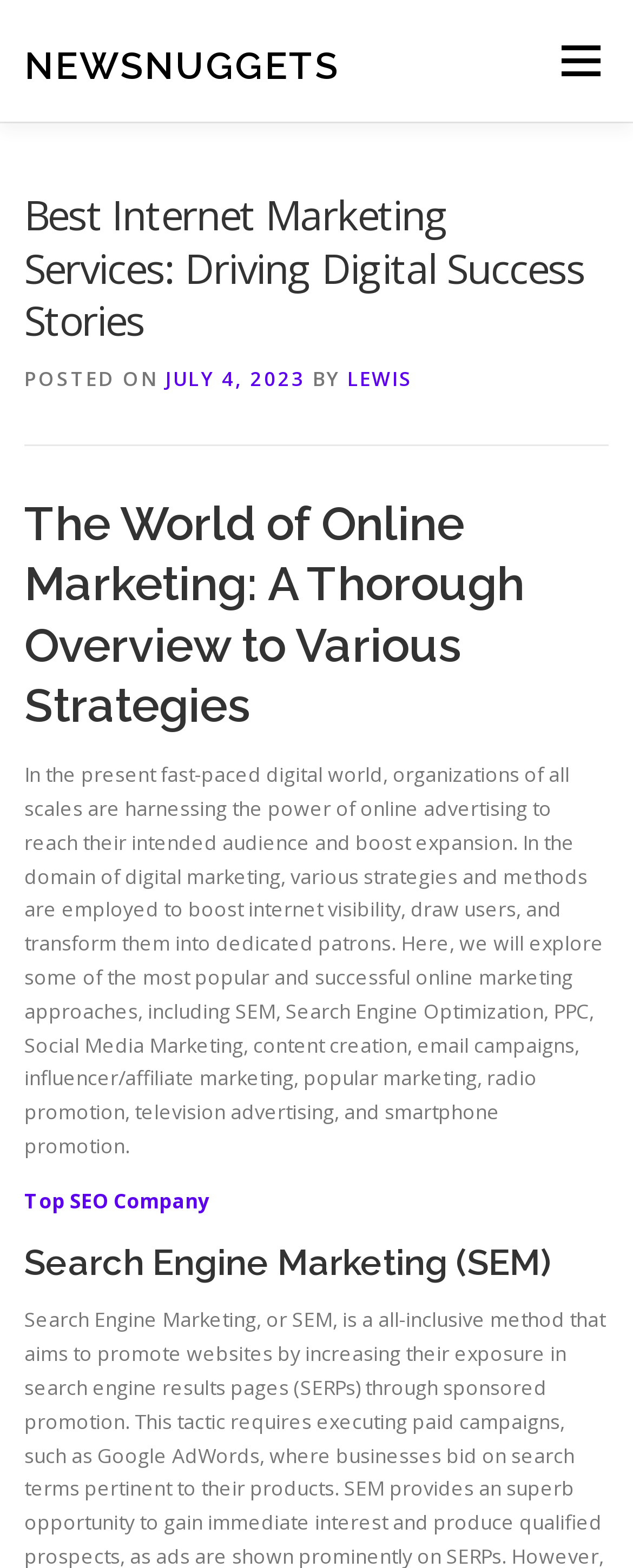Elaborate on the different components and information displayed on the webpage.

The webpage is about internet marketing services, specifically discussing various strategies and methods to boost online visibility and reach the intended audience. At the top left, there is a link to "NEWSNUGGETS" and at the top right, there is a "Menu" link. On the top left corner, there is also a "Contact" link and below it, a "Privacy Policy" link.

The main content of the webpage is divided into sections, each with a heading. The first heading reads "Best Internet Marketing Services: Driving Digital Success Stories" and is followed by a posted date, "JULY 4, 2023", and the author's name, "LEWIS". 

Below this section, there is a heading that reads "The World of Online Marketing: A Thorough Overview to Various Strategies". This section contains a lengthy paragraph that explains the importance of online marketing and lists various strategies, including SEM, Search Engine Optimization, PPC, Social Media Marketing, and more.

Further down, there is a link to "Top SEO Company" and another heading that reads "Search Engine Marketing (SEM)". There are no images on the page, but there are several links and headings that organize the content into sections.